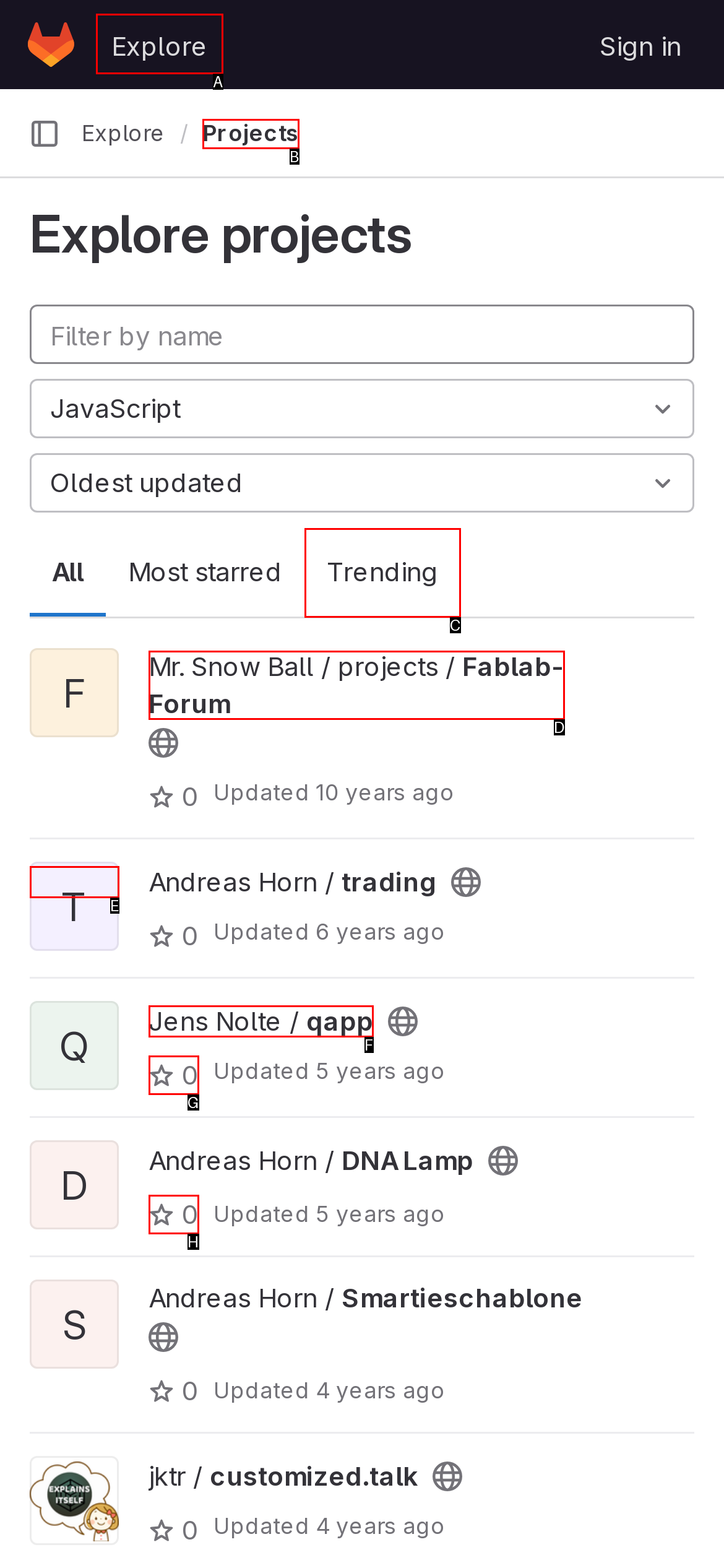Point out the HTML element I should click to achieve the following: Click on the 'Explore' link Reply with the letter of the selected element.

A